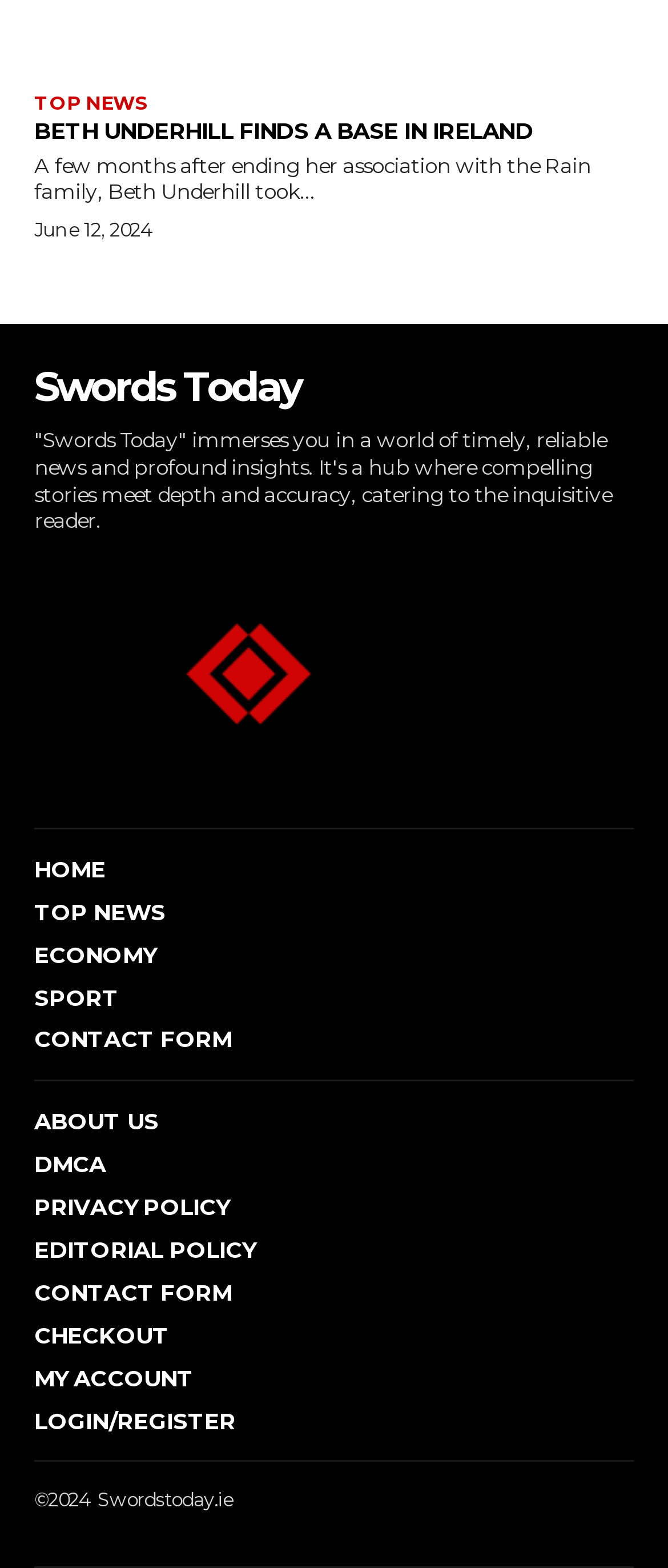What is the name of the website?
Give a detailed and exhaustive answer to the question.

I determined the answer by looking at the link element with the text 'Swords Today' which is a child of the root element and has a bounding box coordinate of [0.051, 0.23, 0.949, 0.264]. This suggests that it is the name of the website.